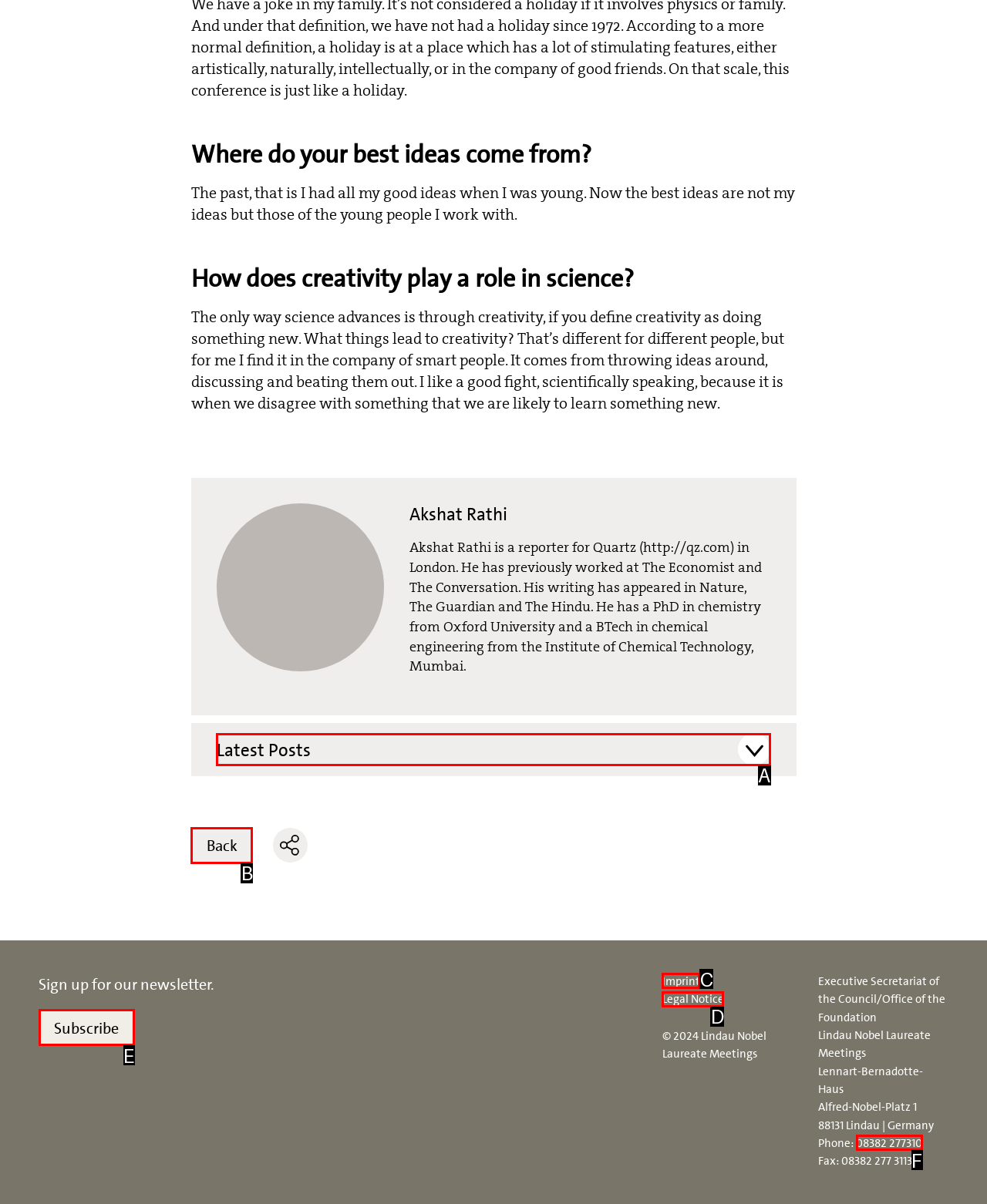Identify the HTML element that best matches the description: Legal Notice. Provide your answer by selecting the corresponding letter from the given options.

D